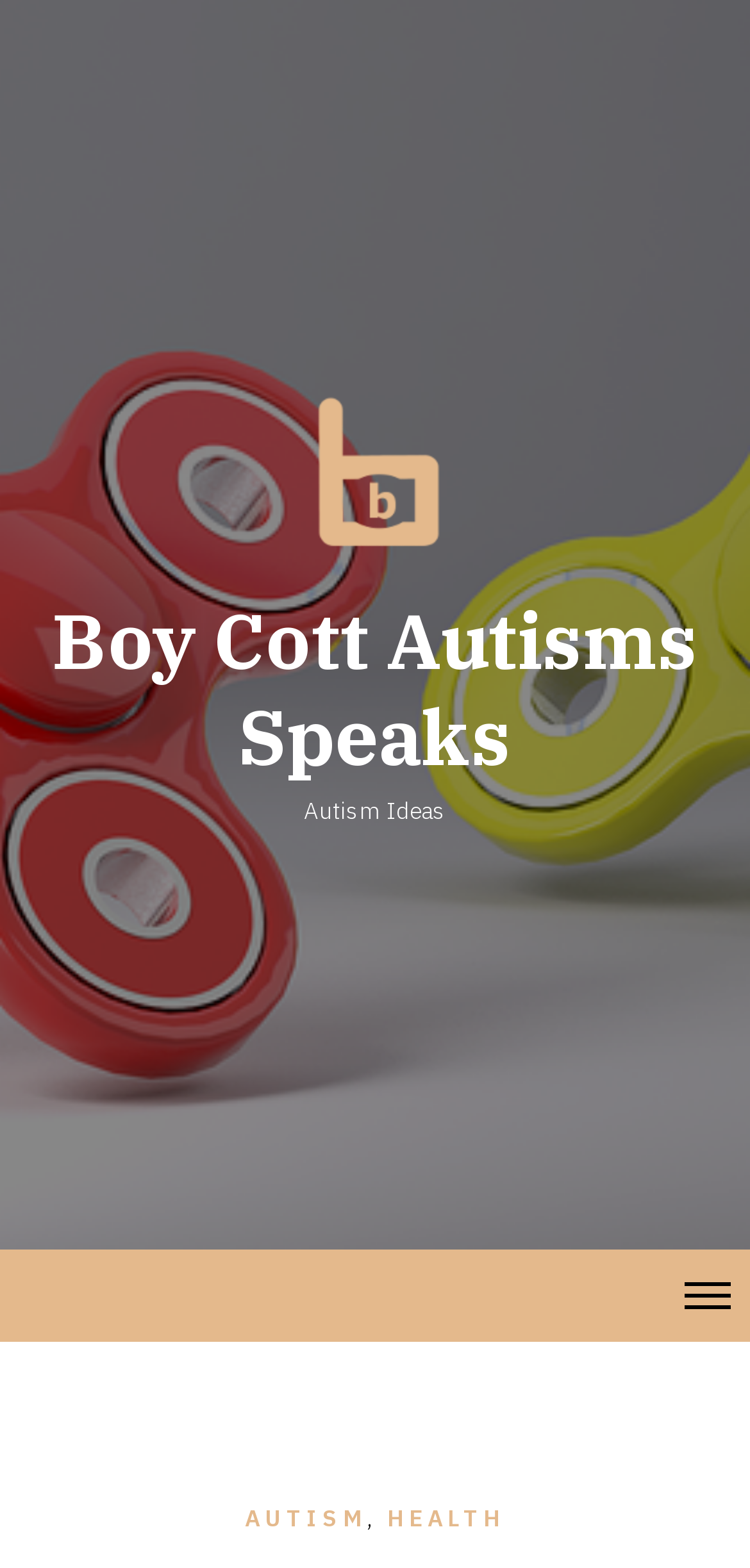Find the bounding box coordinates of the UI element according to this description: "Autism".

[0.326, 0.959, 0.489, 0.98]